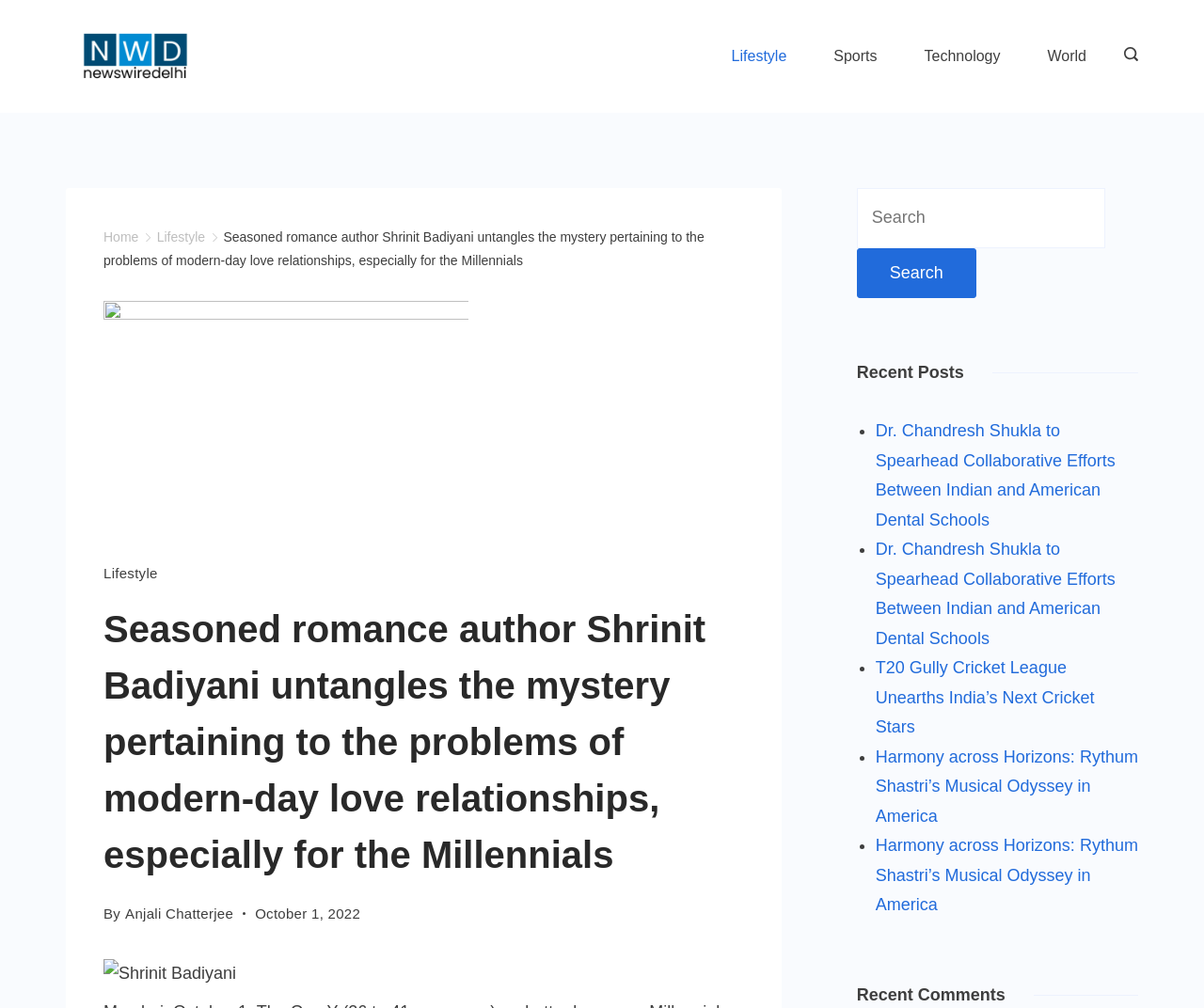Refer to the image and provide an in-depth answer to the question: 
Who is the author of the article?

The author of the article can be found by looking at the link 'Anjali Chatterjee' which is located below the article title, indicating that Anjali Chatterjee is the author of the article.